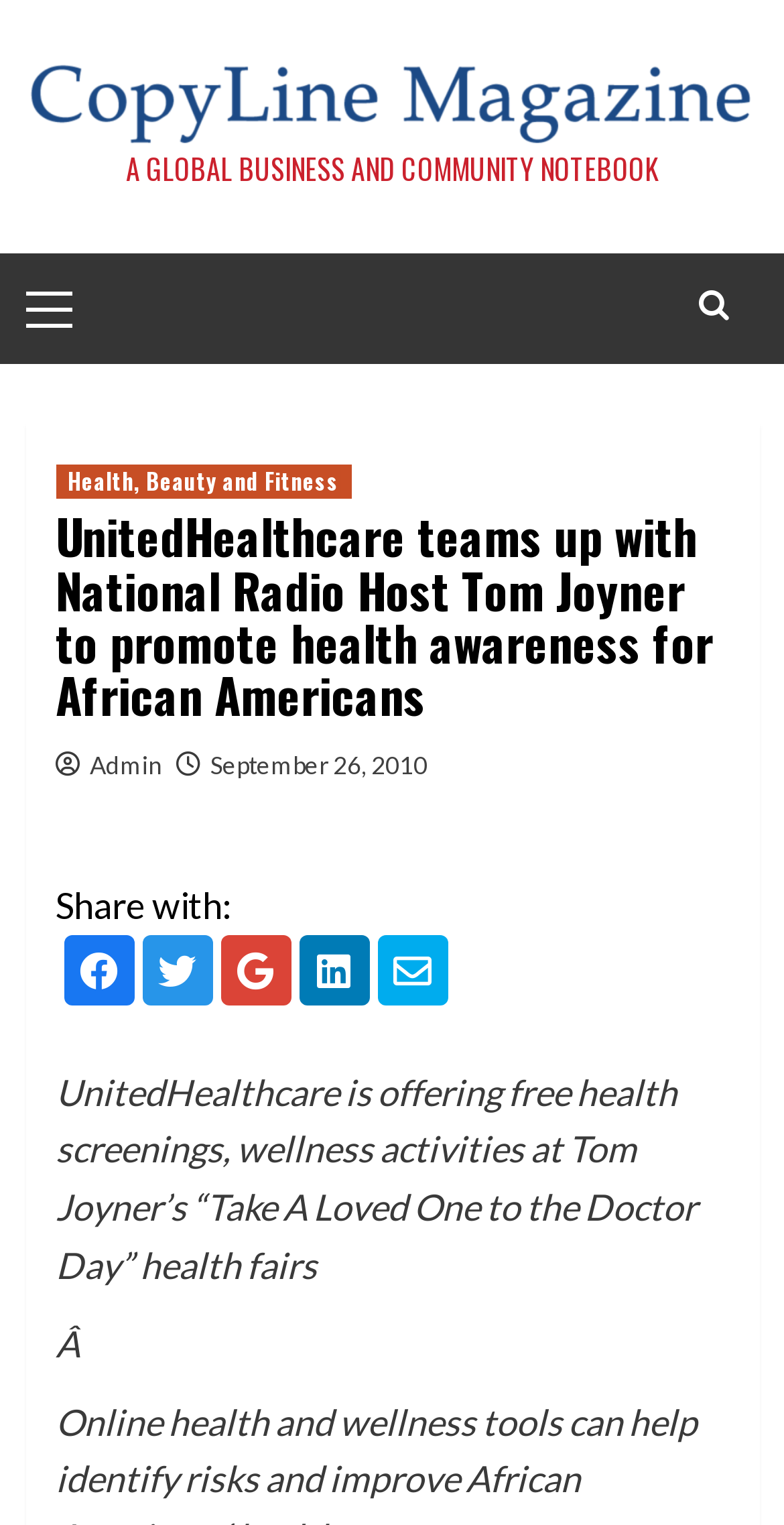Please respond to the question using a single word or phrase:
What type of tools are available online?

Health and wellness tools